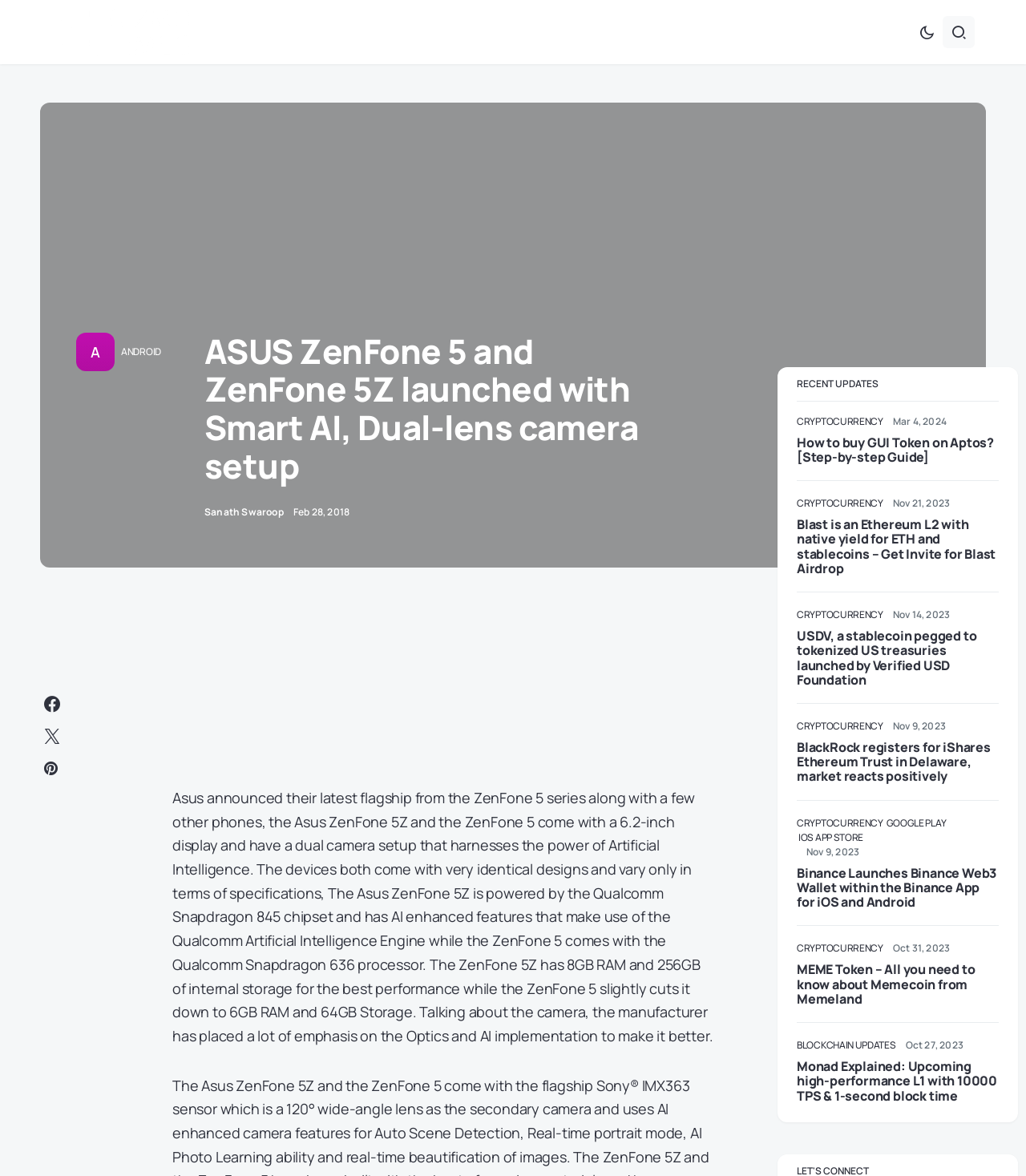Identify the bounding box coordinates of the element that should be clicked to fulfill this task: "Click the 'A' link". The coordinates should be provided as four float numbers between 0 and 1, i.e., [left, top, right, bottom].

[0.074, 0.283, 0.112, 0.315]